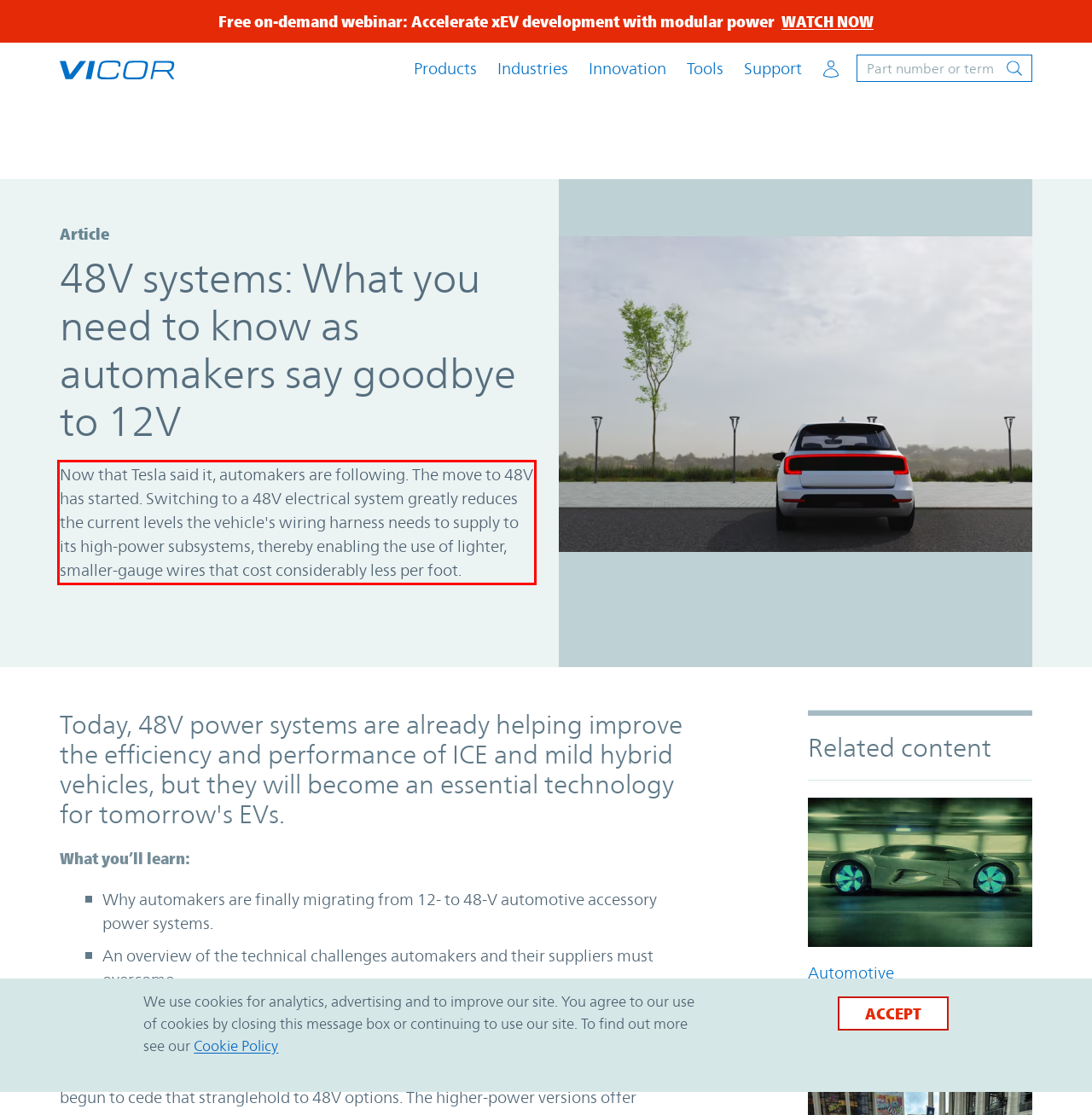With the provided screenshot of a webpage, locate the red bounding box and perform OCR to extract the text content inside it.

Now that Tesla said it, automakers are following. The move to 48V has started. Switching to a 48V electrical system greatly reduces the current levels the vehicle's wiring harness needs to supply to its high-power subsystems, thereby enabling the use of lighter, smaller-gauge wires that cost considerably less per foot.